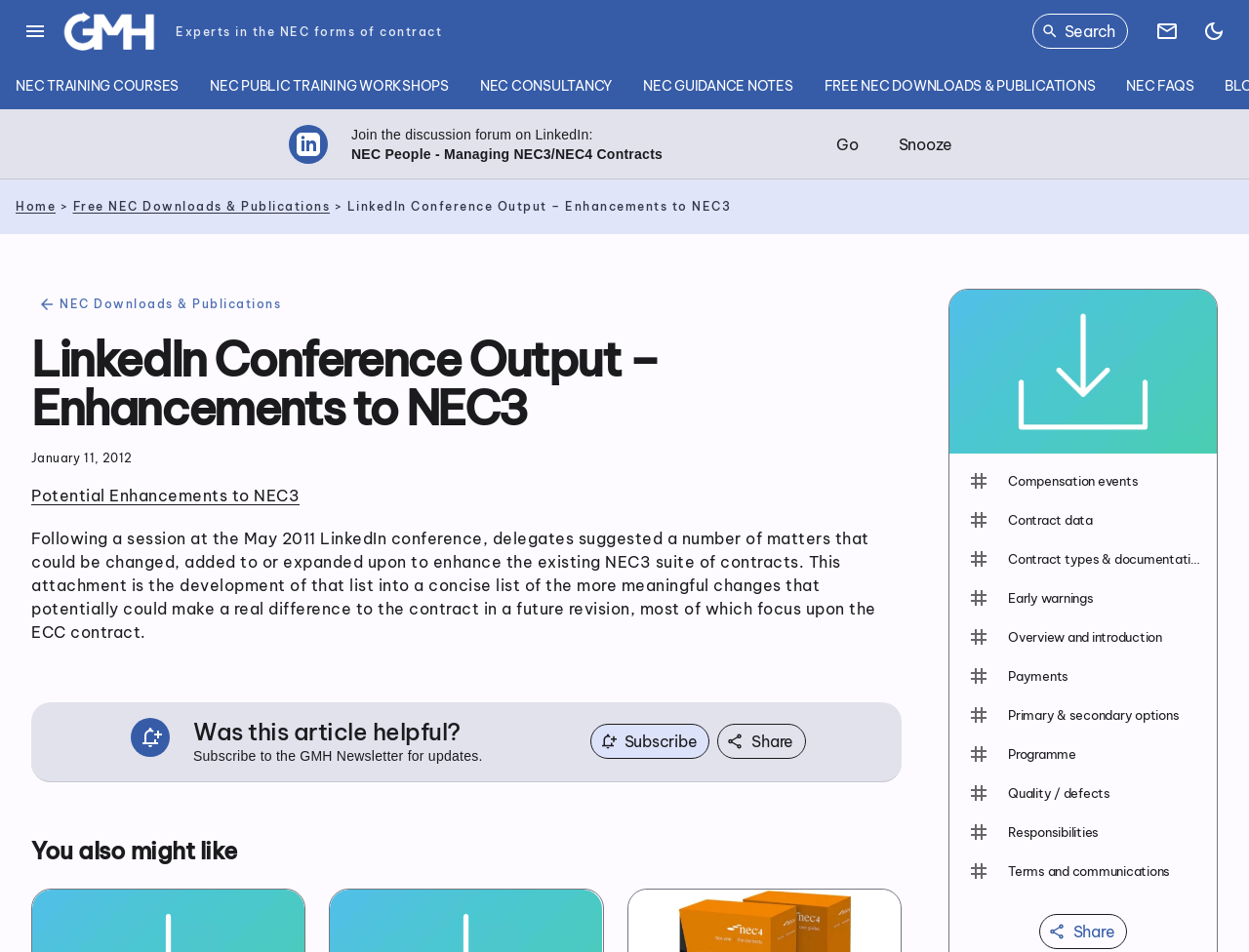Based on the image, please respond to the question with as much detail as possible:
What is the company name of the NEC training provider?

The company name can be found in the top-left corner of the webpage, where the logo and link 'GMH Planning Ltd NEC Training NEC3 NEC4 Contract Consultancy Logo' are located.